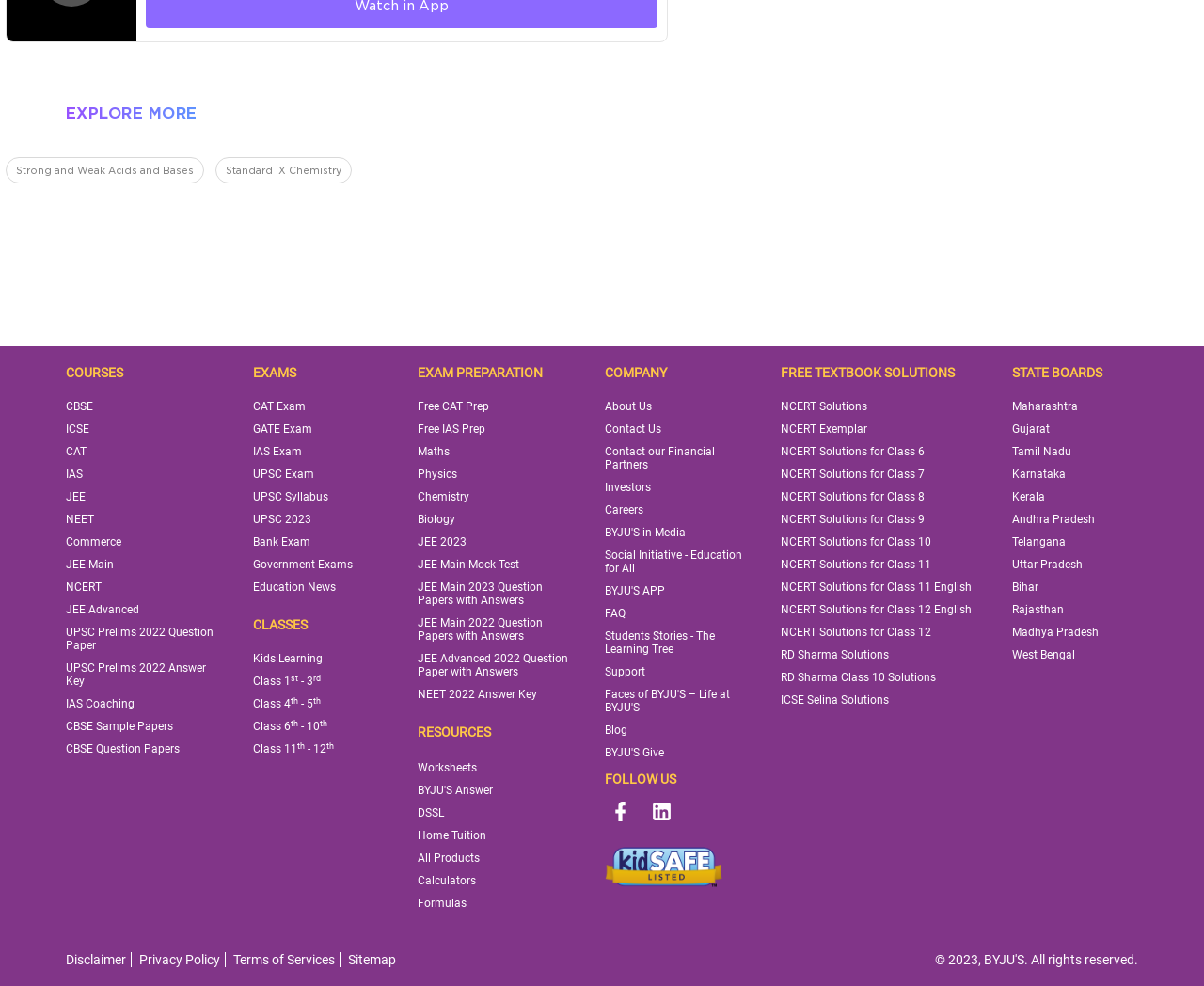Respond with a single word or short phrase to the following question: 
What is the company section about?

About BYJU'S